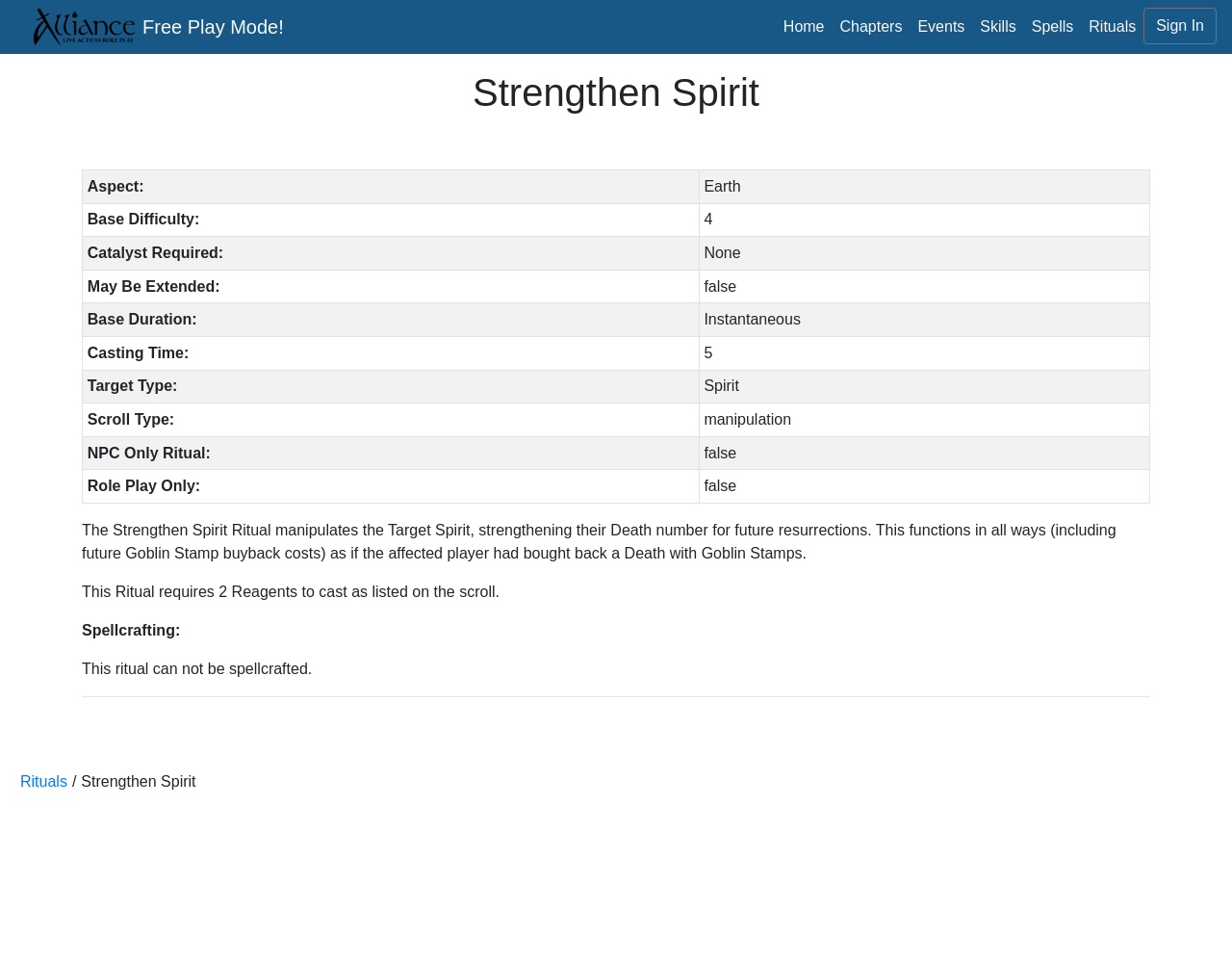Given the content of the image, can you provide a detailed answer to the question?
What is the target type of the ritual?

The target type of the ritual can be found in the table under the 'Target Type:' rowheader, which is located in the middle of the page.